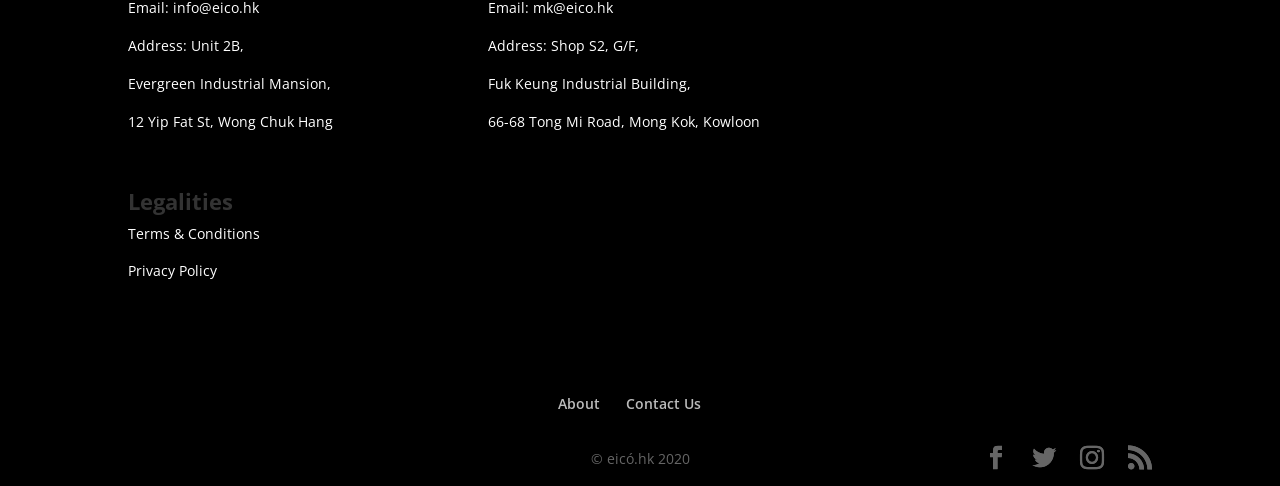What is the copyright year of the webpage?
Examine the screenshot and reply with a single word or phrase.

2020